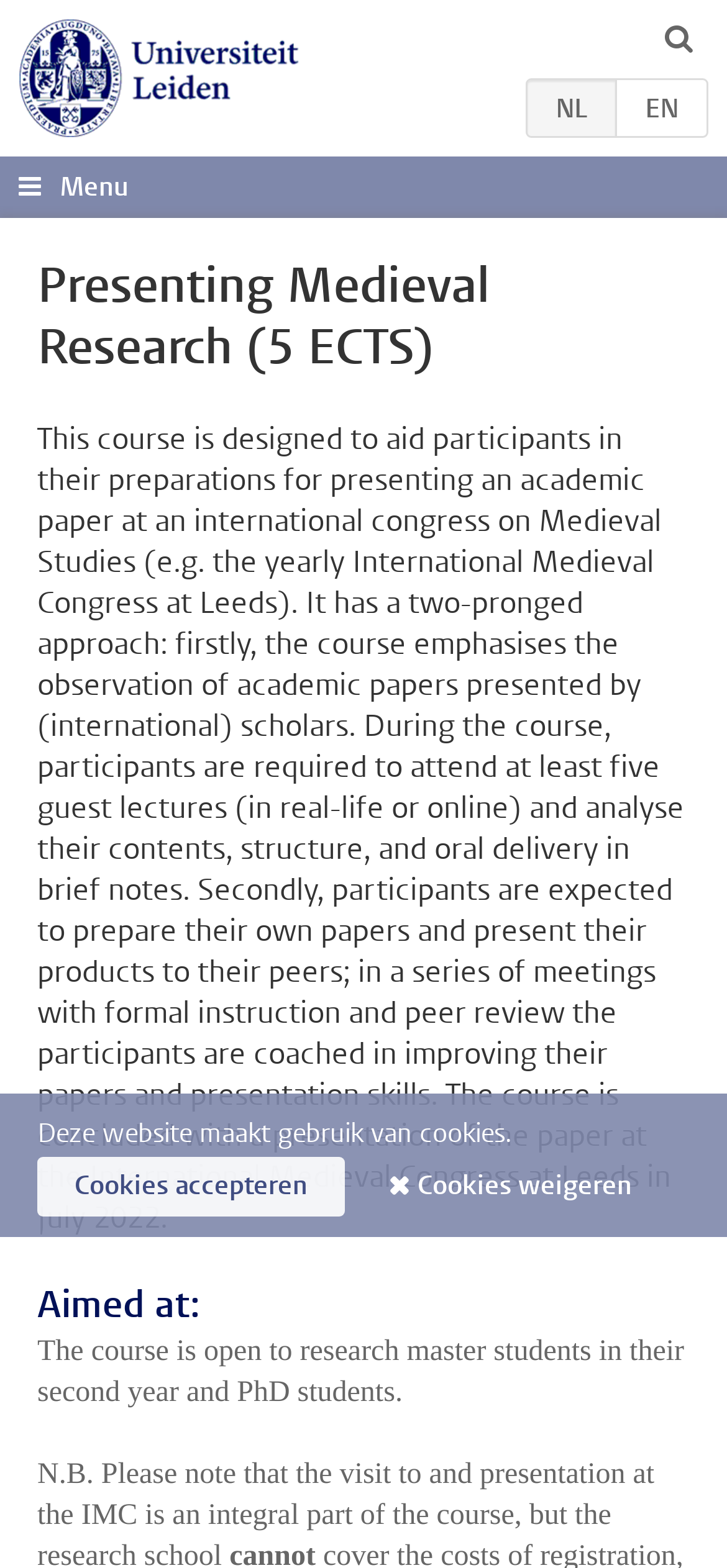Please give a succinct answer using a single word or phrase:
Where will the final presentation of the paper take place?

International Medieval Congress at Leeds